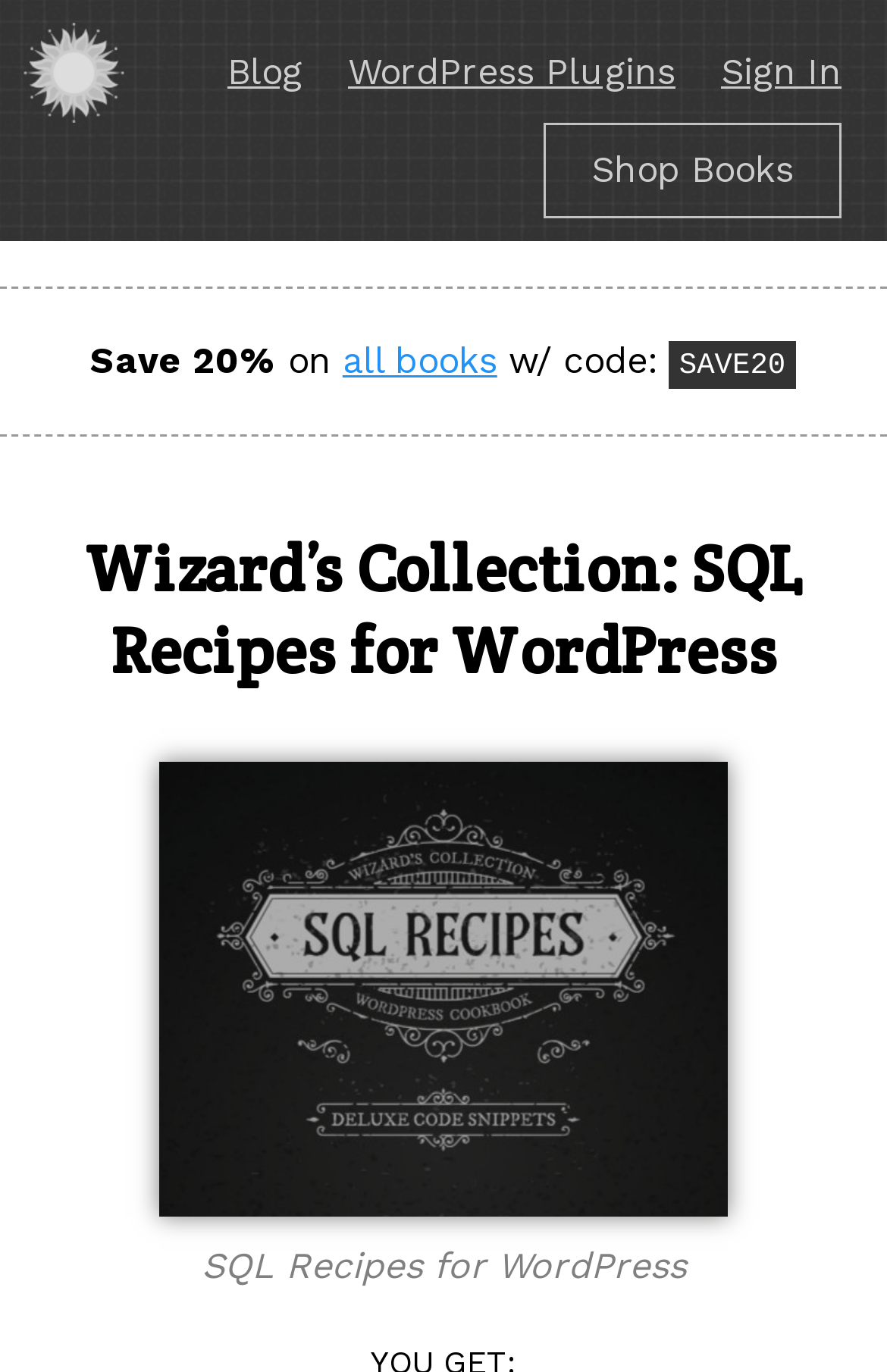Locate the bounding box coordinates of the element you need to click to accomplish the task described by this instruction: "Visit Perishable Press Books".

[0.026, 0.017, 0.141, 0.09]